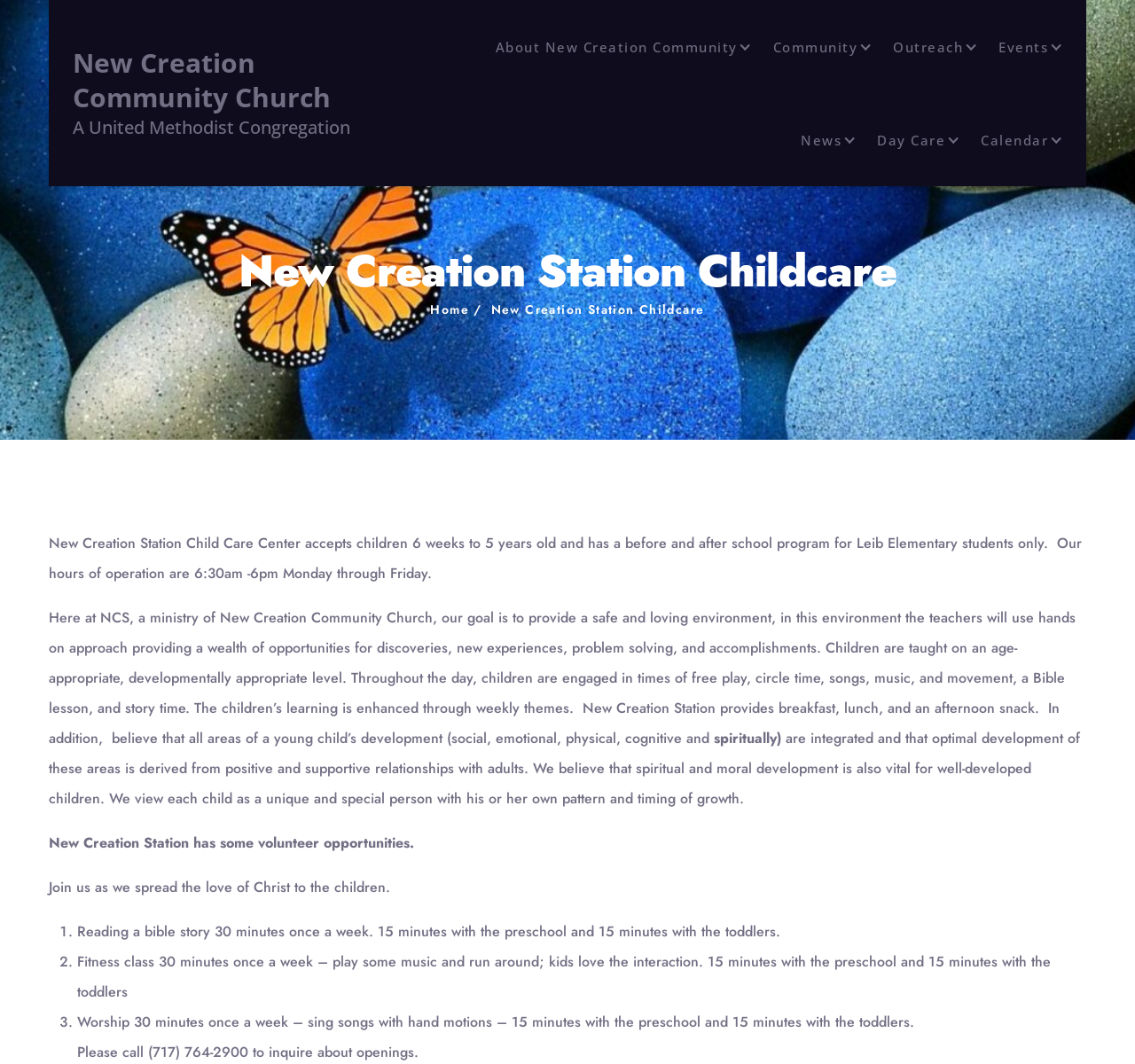How many areas of a young child's development are integrated? Using the information from the screenshot, answer with a single word or phrase.

5